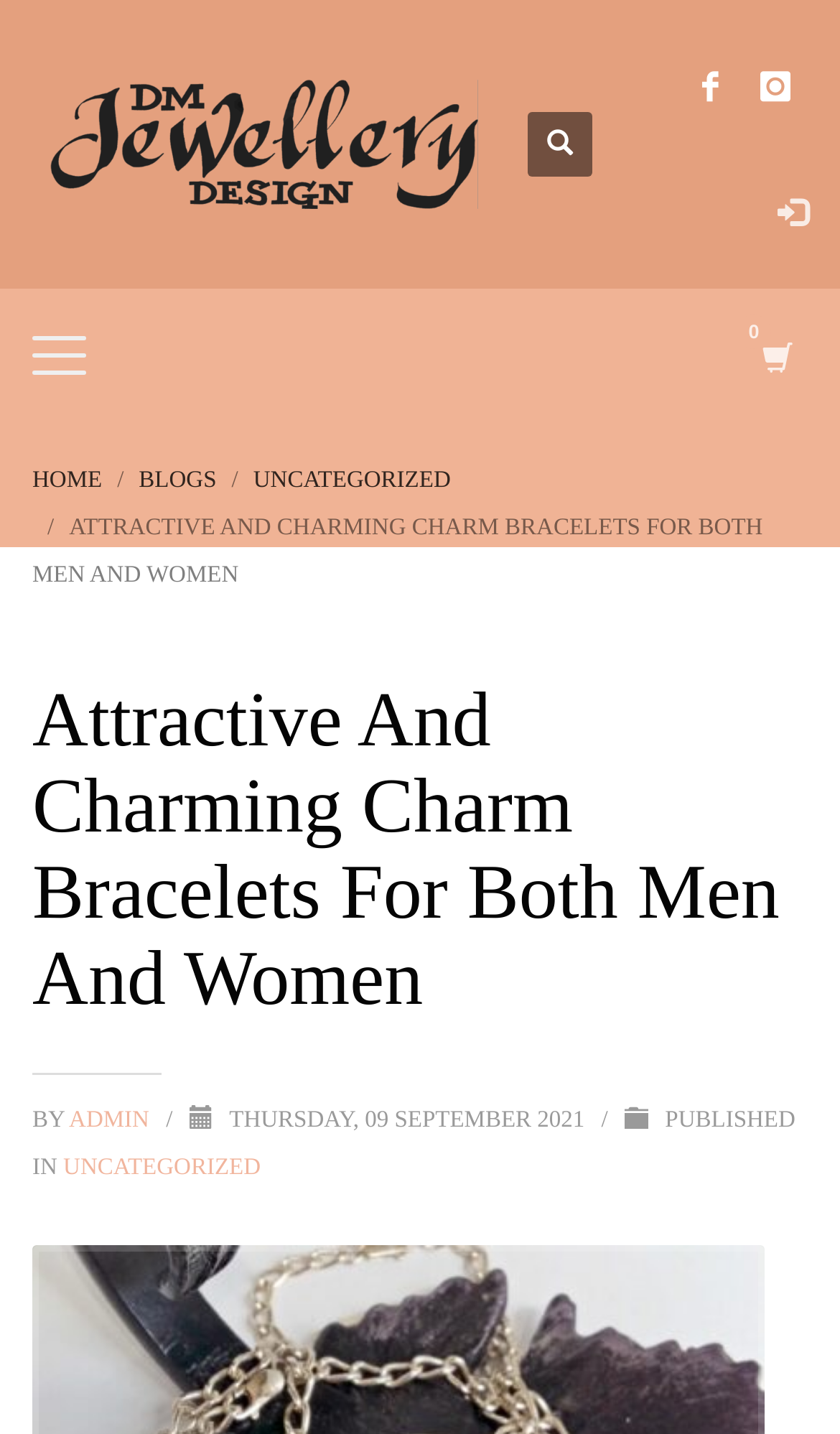Please locate the bounding box coordinates for the element that should be clicked to achieve the following instruction: "Click on About Us". Ensure the coordinates are given as four float numbers between 0 and 1, i.e., [left, top, right, bottom].

None